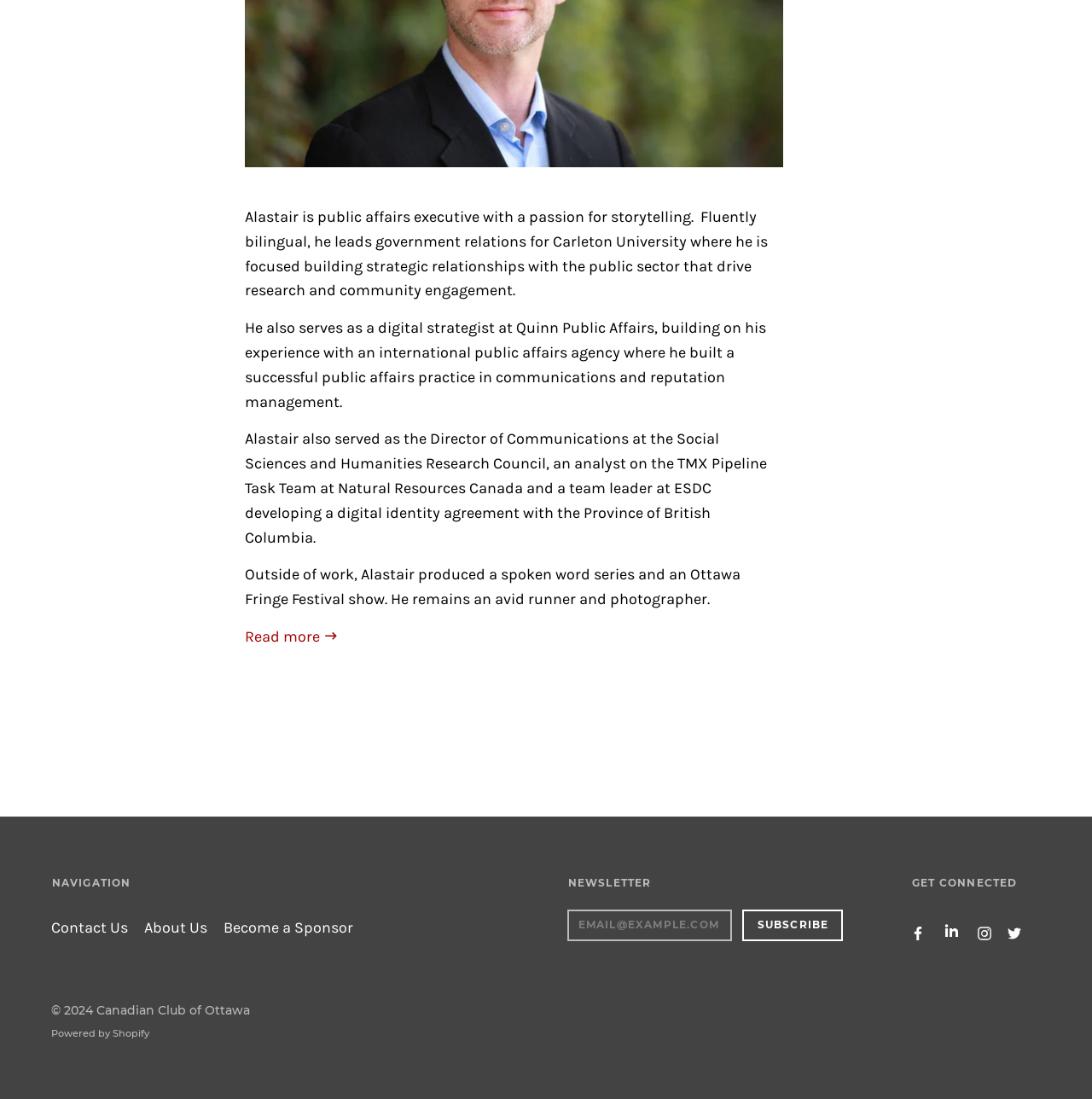Please determine the bounding box coordinates for the UI element described as: "Become a Sponsor".

[0.205, 0.834, 0.323, 0.856]